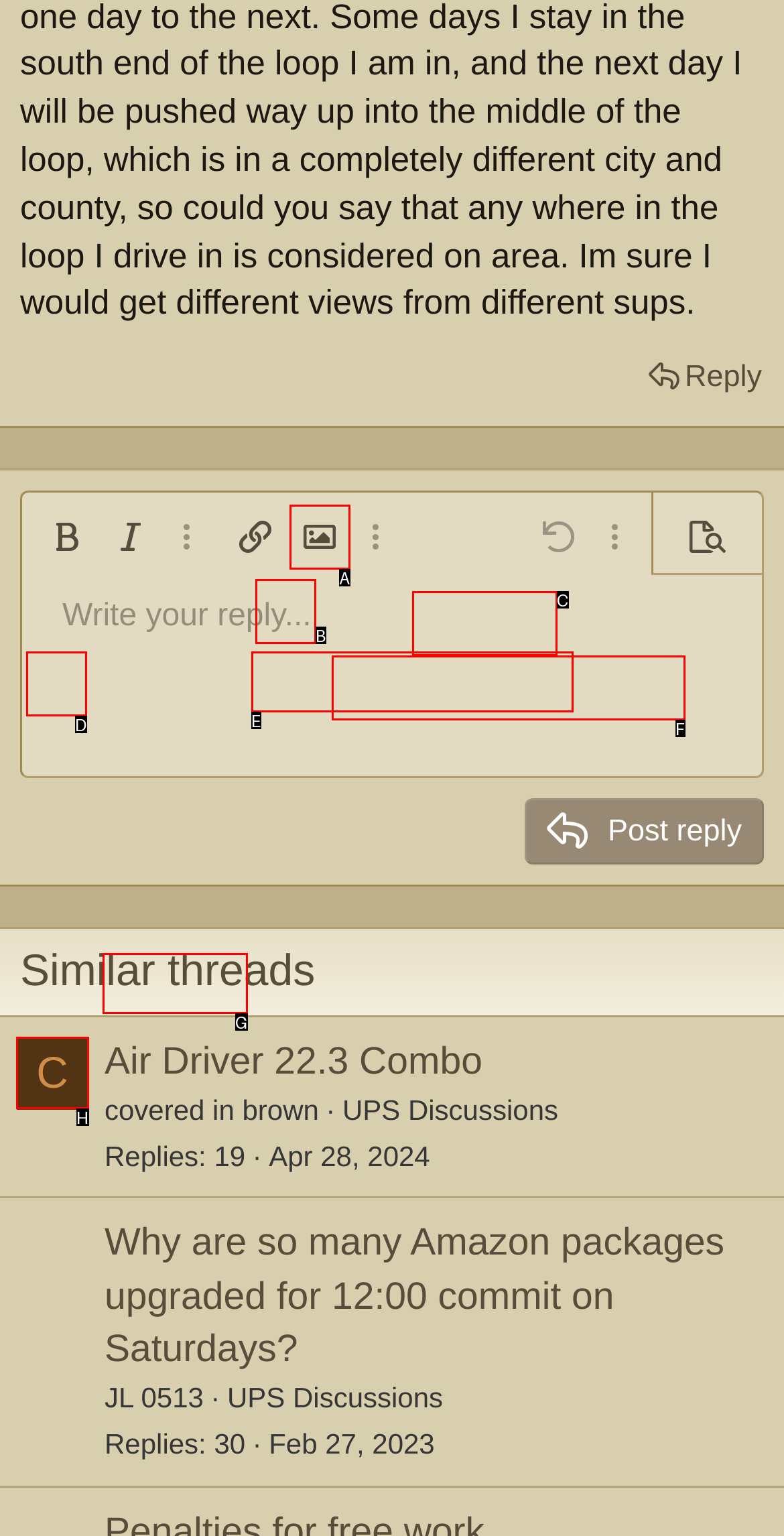Find the option you need to click to complete the following instruction: Email to info@humanesolutions.ca
Answer with the corresponding letter from the choices given directly.

None